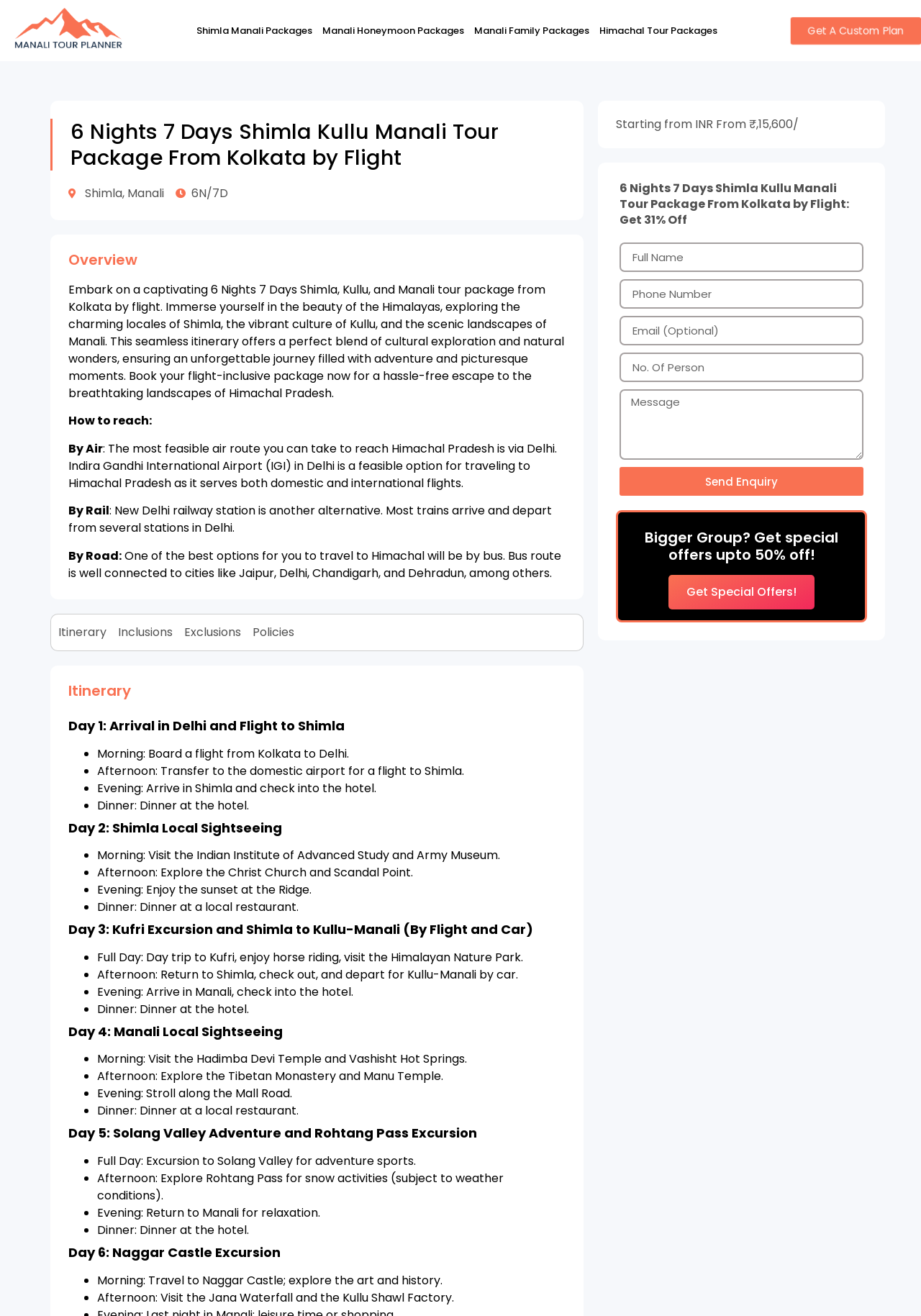What is the purpose of the 'No. Of Person' spinbutton?
Respond with a short answer, either a single word or a phrase, based on the image.

To select the number of persons